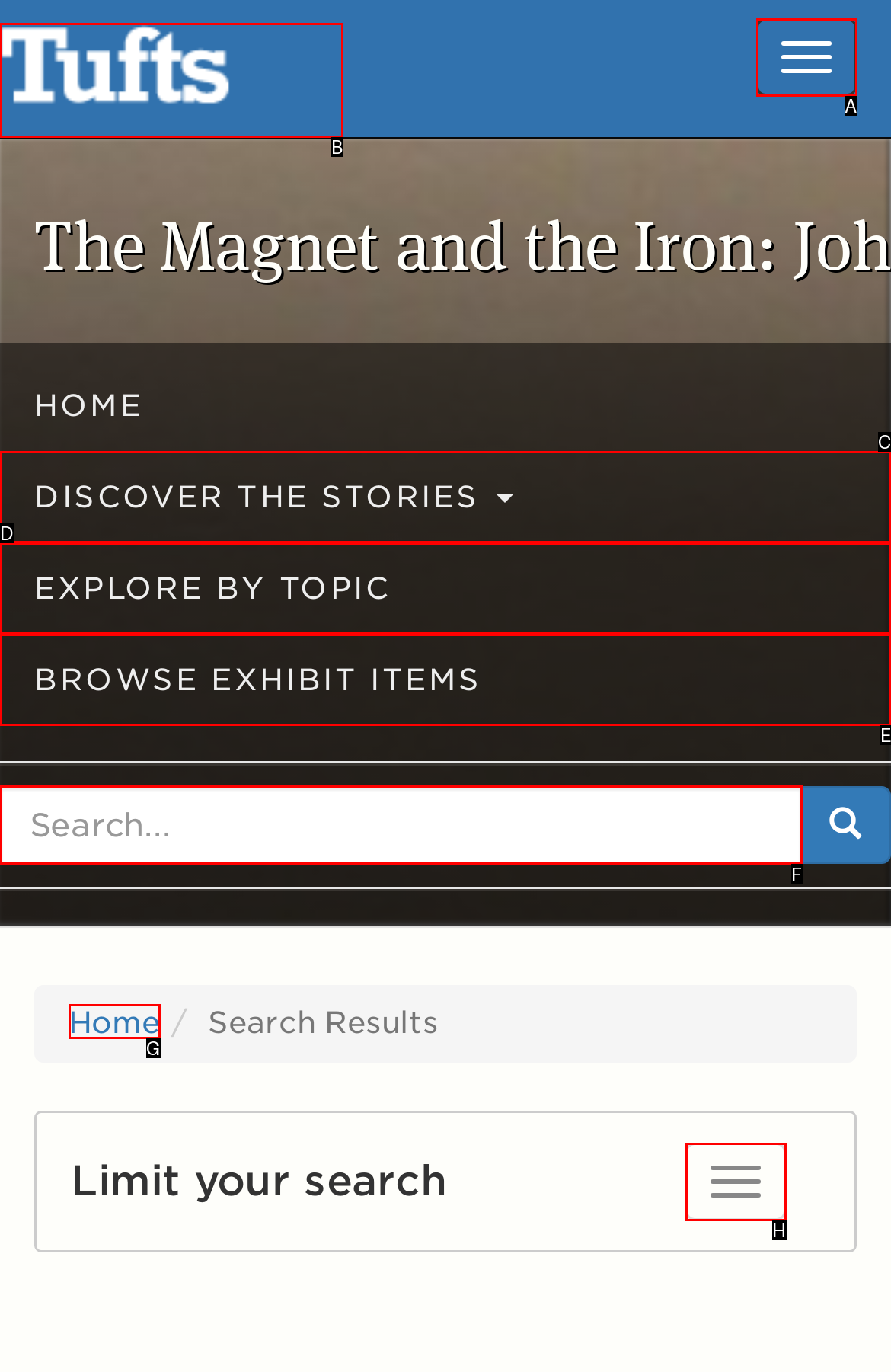Which option should you click on to fulfill this task: Search for exhibits? Answer with the letter of the correct choice.

F